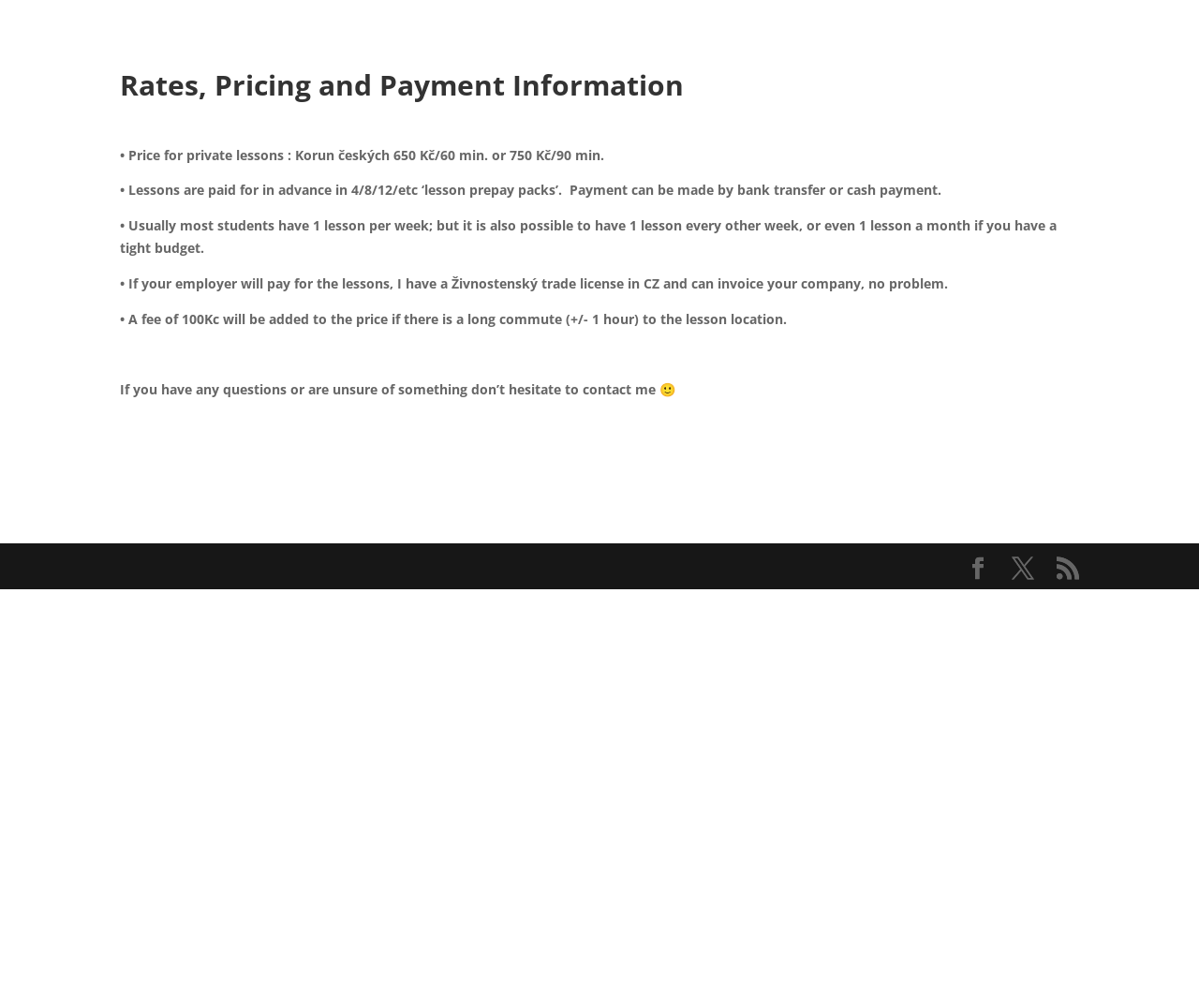How can payment for lessons be made? From the image, respond with a single word or brief phrase.

Bank transfer or cash